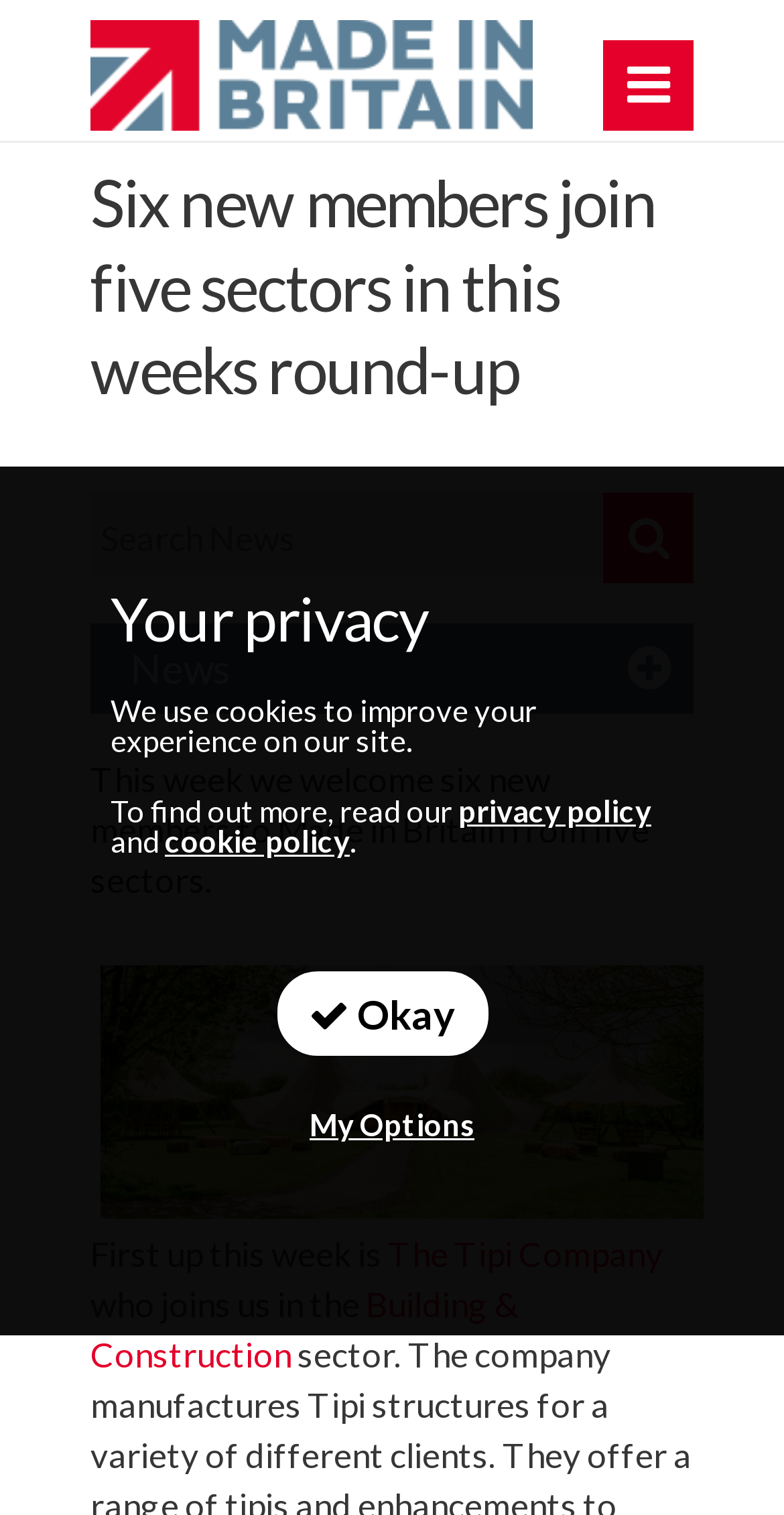Select the bounding box coordinates of the element I need to click to carry out the following instruction: "Search for news".

[0.115, 0.325, 0.731, 0.385]